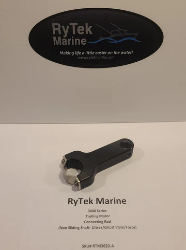Provide an extensive narrative of what is shown in the image.

The image showcases a high-quality trolling motor connecting rod from RyTek Marine, designed specifically for use with non-sliding shaft motors. The connecting rod features a sleek black finish and sturdy construction, ensuring durability during use. Below the rod, a label prominently displays the brand name "RyTek Marine" along with the product description, emphasizing its role as a essential component for enhancing boating performance. The branding is complemented by a circular logo in the background, featuring the company's tagline, which reads "Making your ride smoother on the water." This product emphasizes reliability and efficiency for avid anglers and marine enthusiasts.